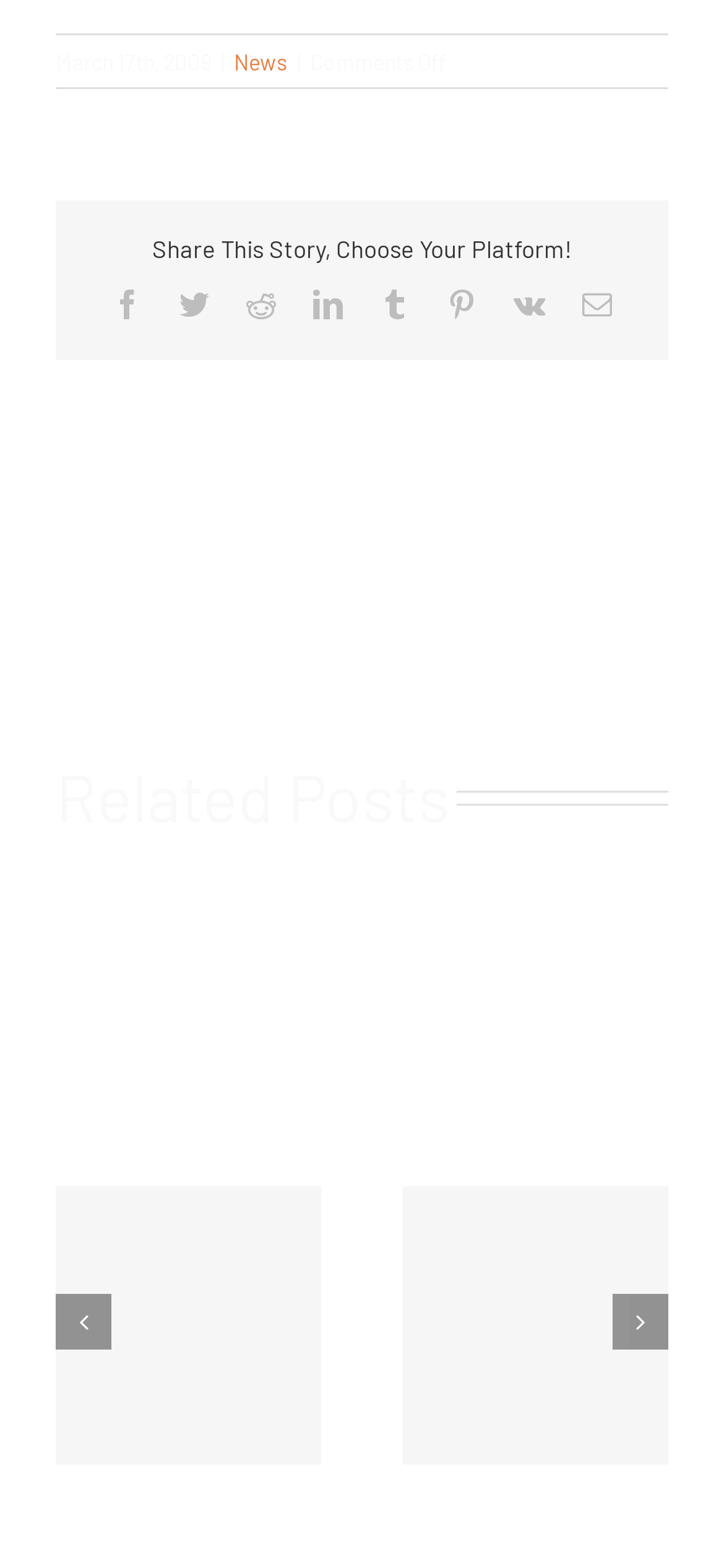Determine the bounding box coordinates of the section to be clicked to follow the instruction: "Read related post about NOAA forecasts below-average summer ‘dead zone’ in Gulf of Mexico". The coordinates should be given as four float numbers between 0 and 1, formatted as [left, top, right, bottom].

[0.327, 0.758, 0.419, 0.801]